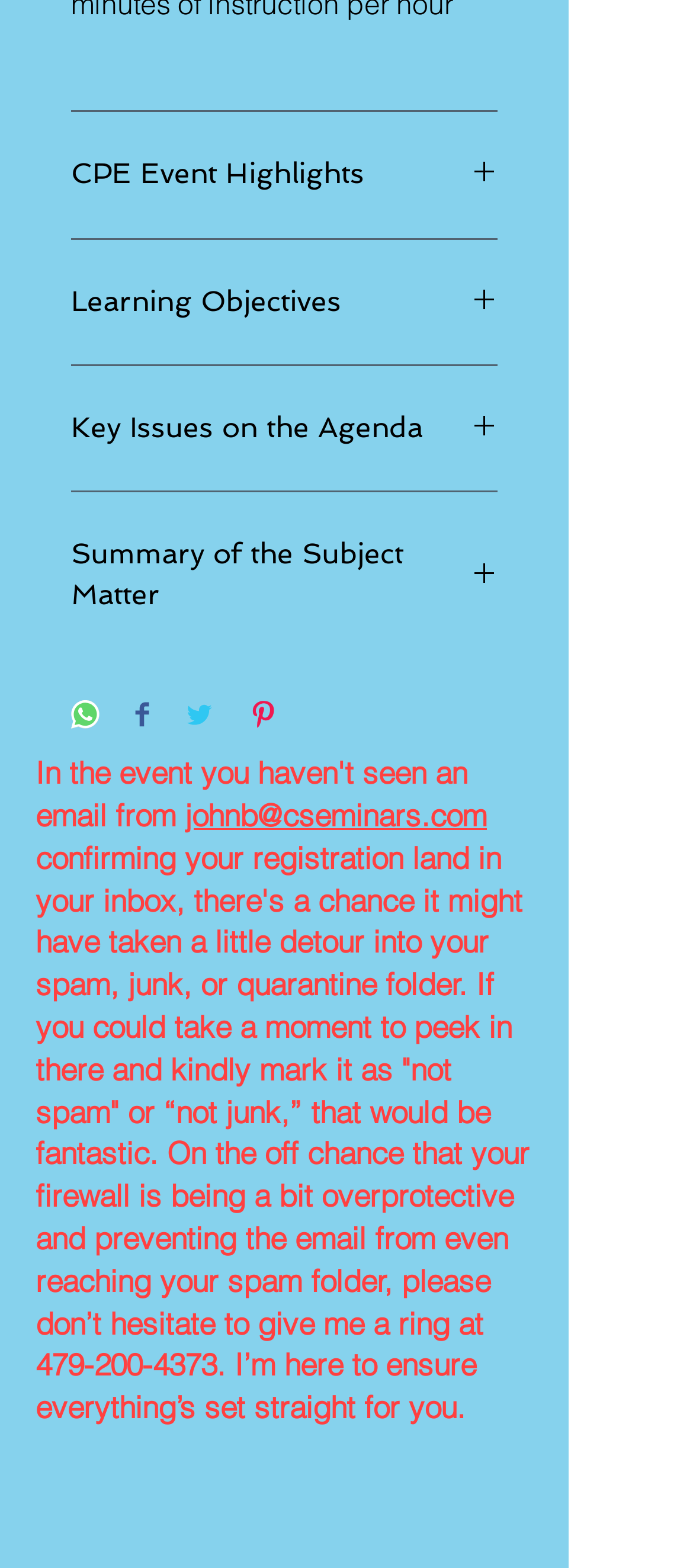Find the bounding box coordinates for the area that must be clicked to perform this action: "Contact johnb@cseminars.com".

[0.267, 0.508, 0.703, 0.532]